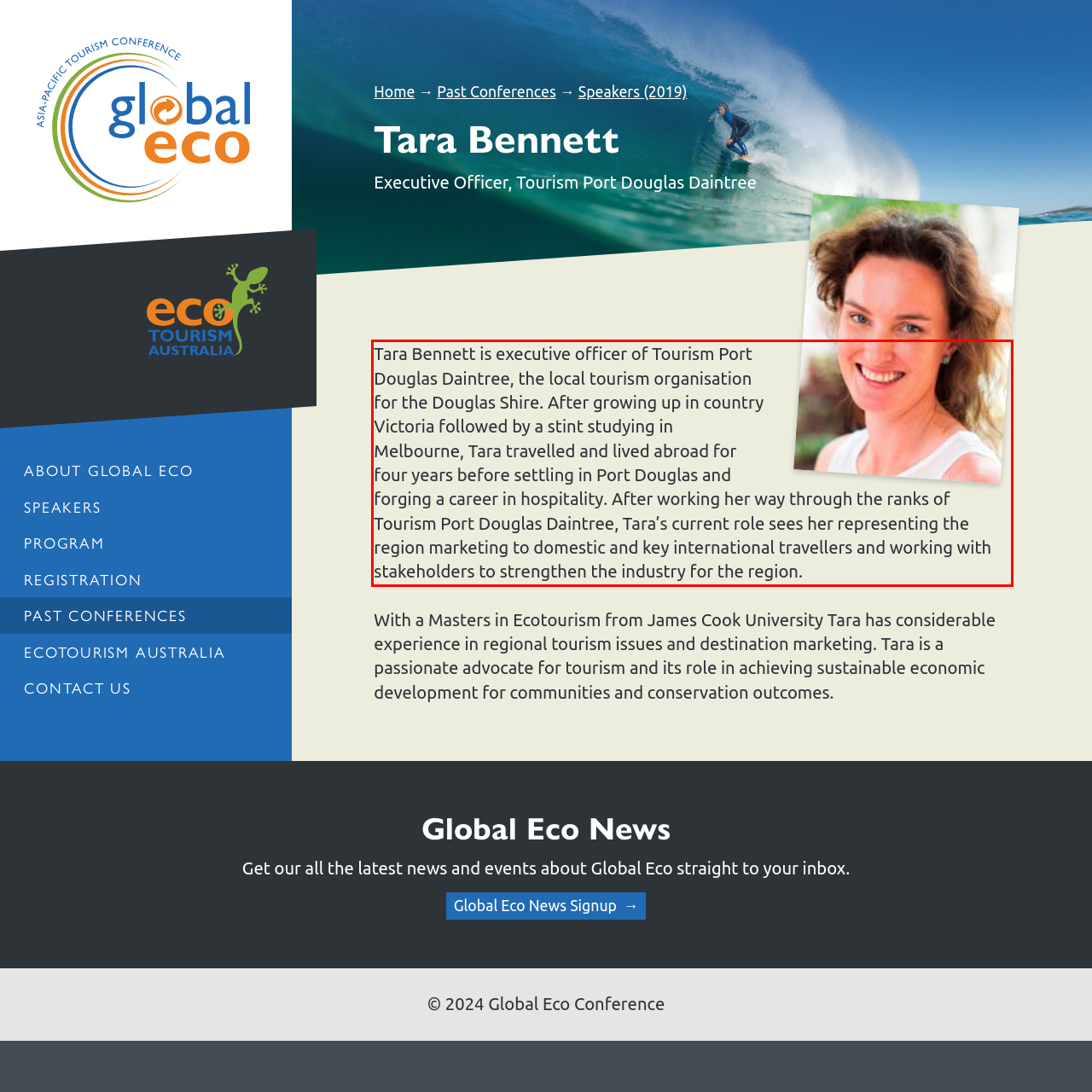Using the provided screenshot of a webpage, recognize and generate the text found within the red rectangle bounding box.

Tara Bennett is executive officer of Tourism Port Douglas Daintree, the local tourism organisation for the Douglas Shire. After growing up in country Victoria followed by a stint studying in Melbourne, Tara travelled and lived abroad for four years before settling in Port Douglas and forging a career in hospitality. After working her way through the ranks of Tourism Port Douglas Daintree, Tara’s current role sees her representing the region marketing to domestic and key international travellers and working with stakeholders to strengthen the industry for the region.